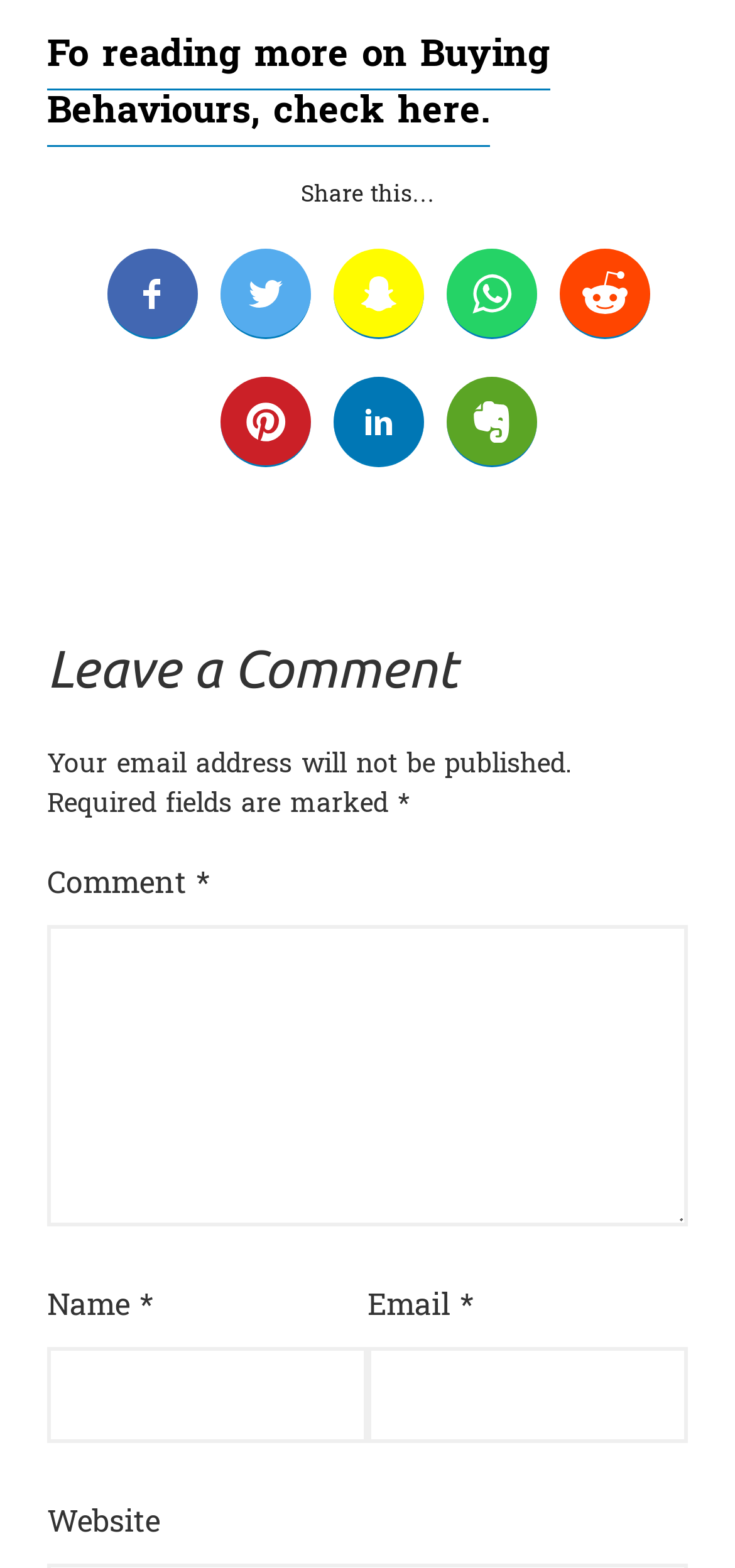Use a single word or phrase to answer the question:
What is the purpose of the 'Website' field?

Optional user information